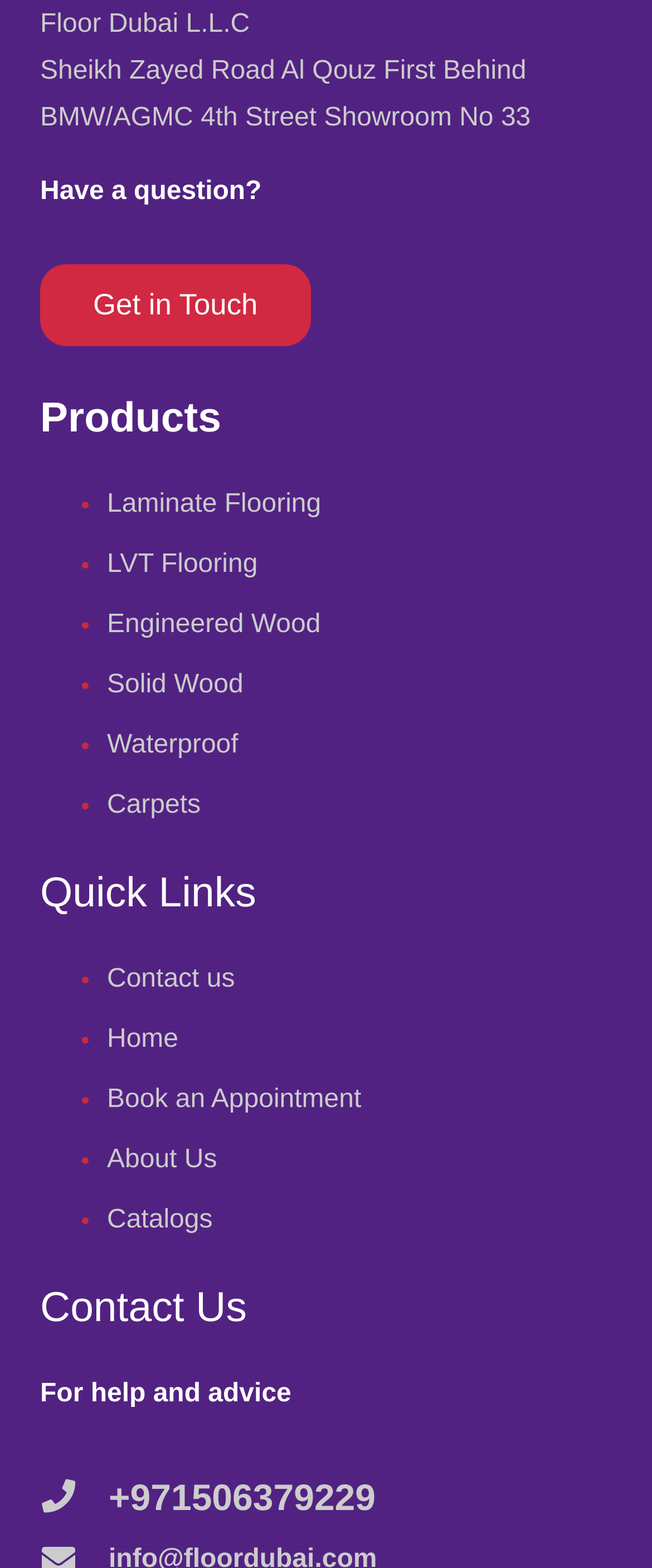Answer the question below using just one word or a short phrase: 
How many types of flooring products are listed?

6